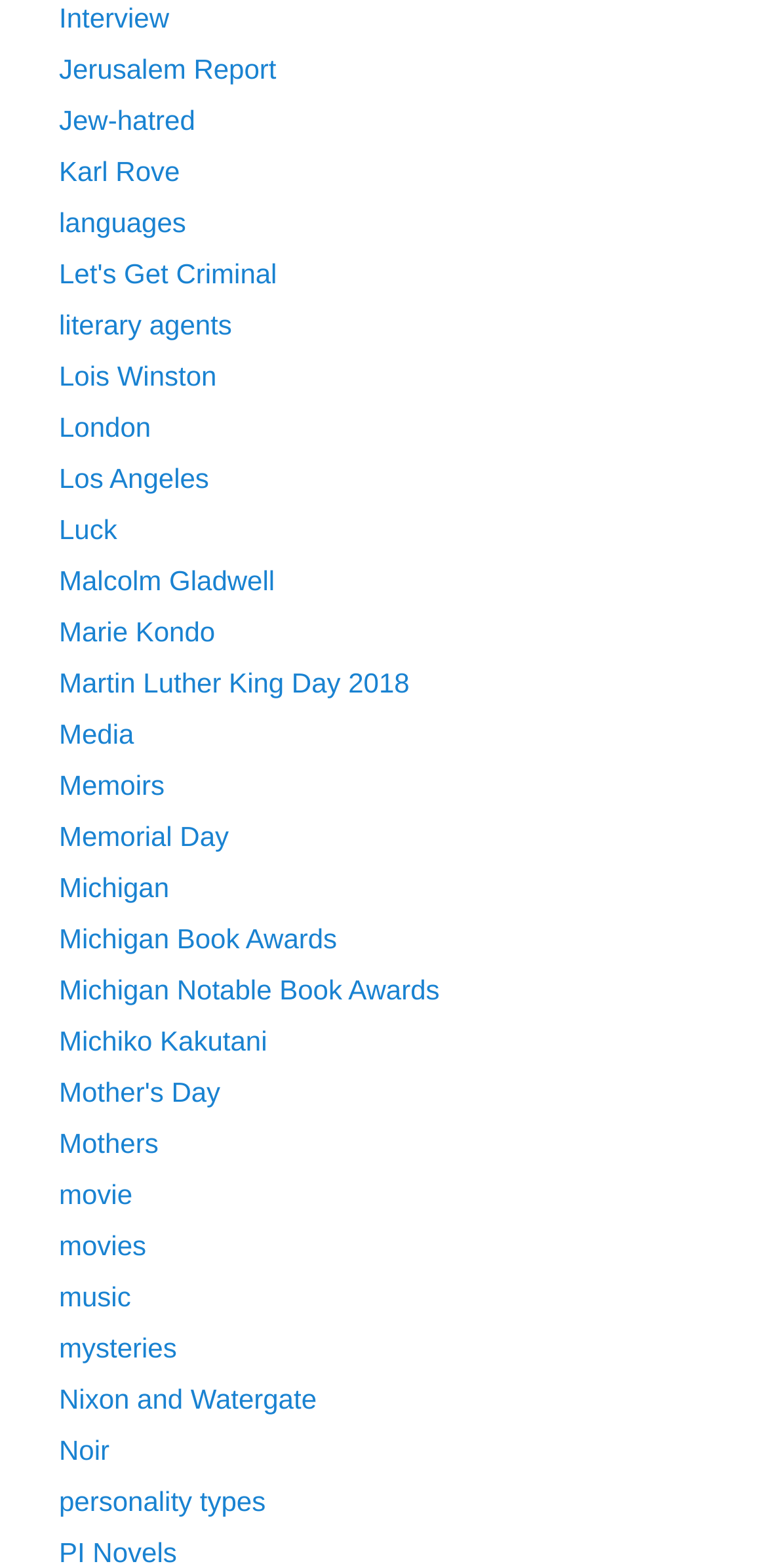Identify the coordinates of the bounding box for the element that must be clicked to accomplish the instruction: "Learn more about Karl Rove".

[0.077, 0.099, 0.235, 0.119]